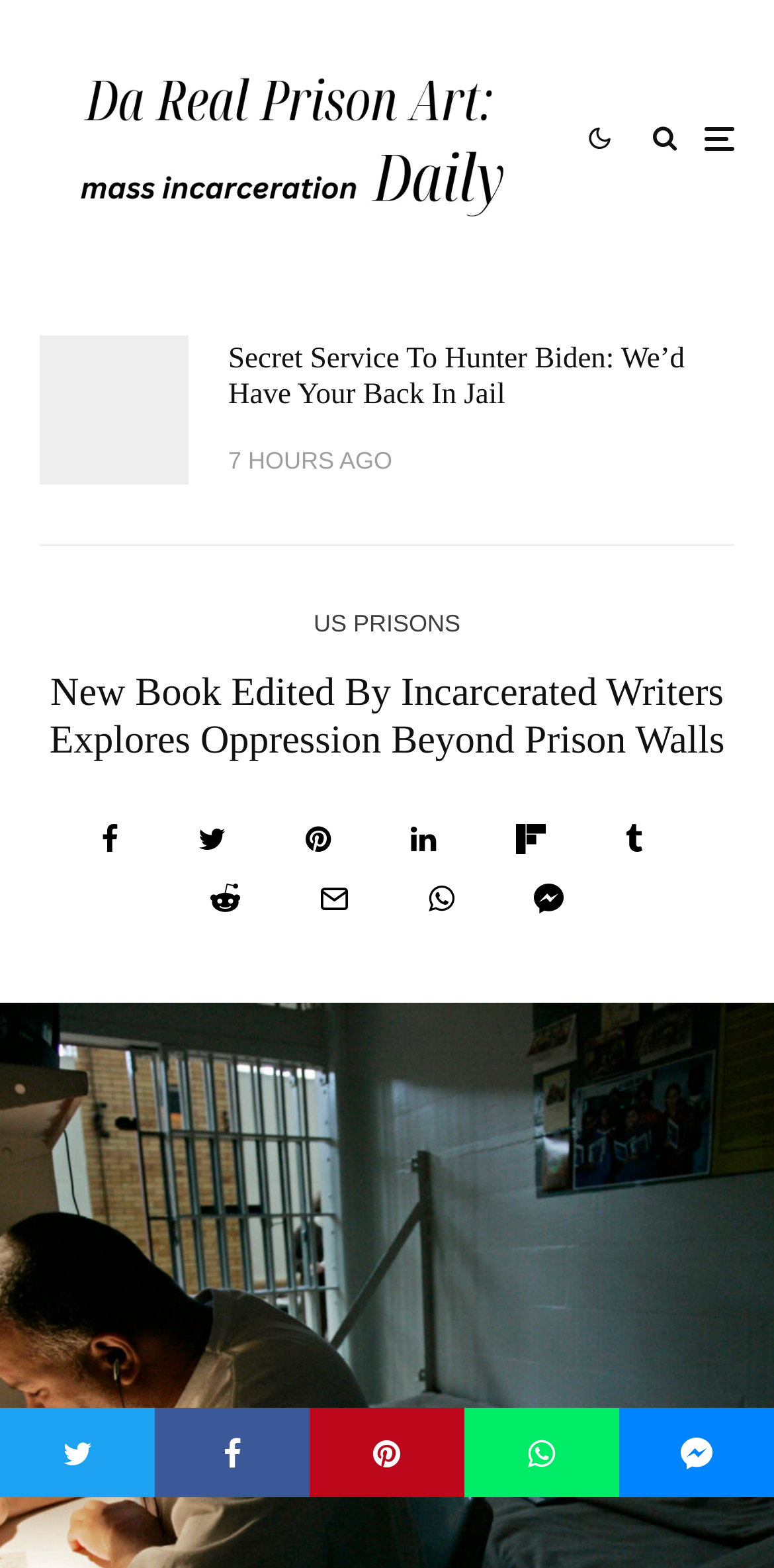Extract the main heading from the webpage content.

New Book Edited By Incarcerated Writers Explores Oppression Beyond Prison Walls